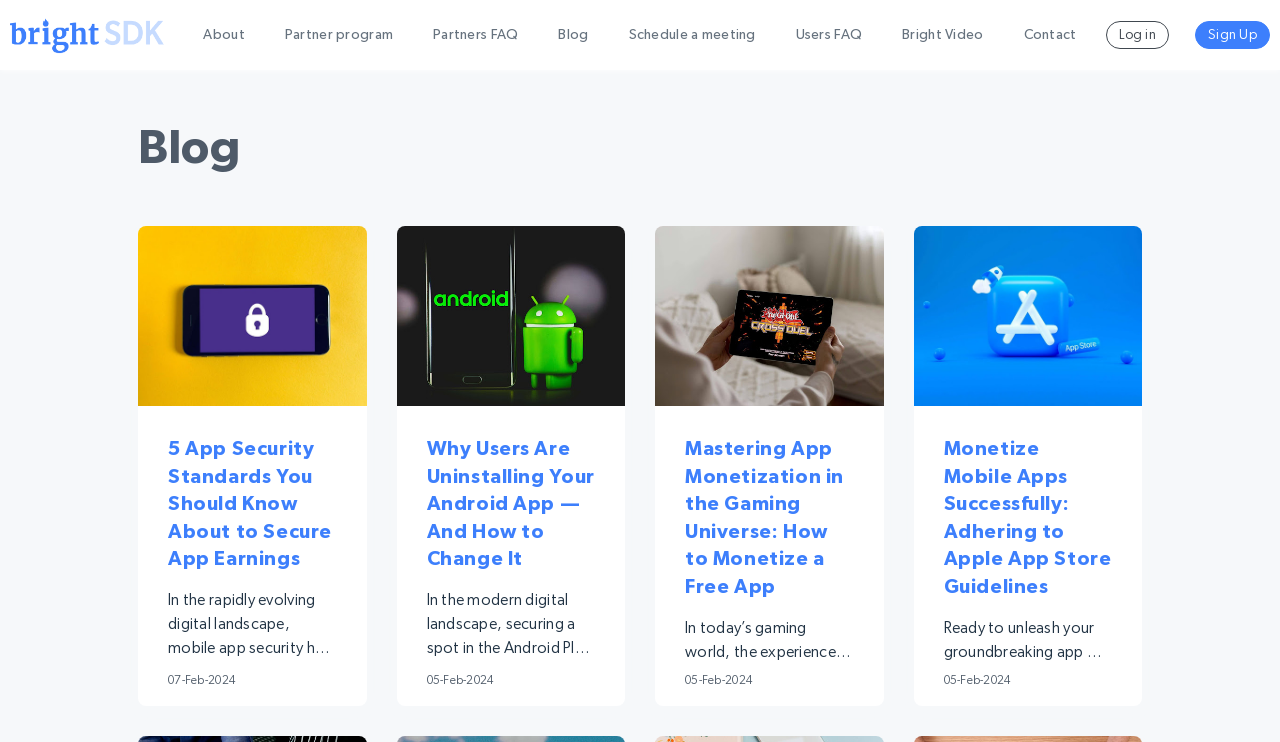Please give a concise answer to this question using a single word or phrase: 
Is there a login or sign-up option on the webpage?

Yes